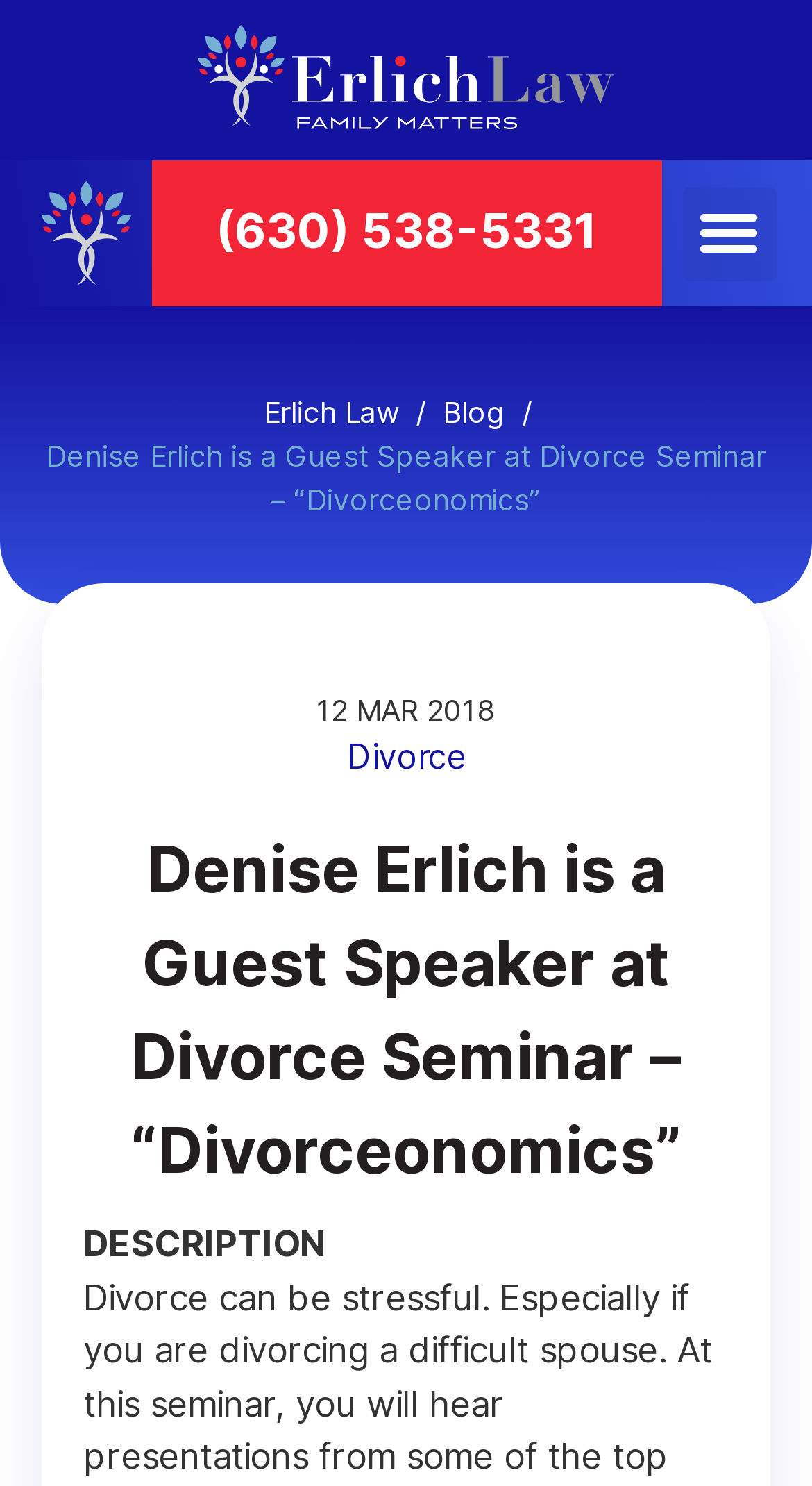What is the date of the seminar?
Please provide an in-depth and detailed response to the question.

I found the date of the seminar by looking at the static text element with the text '12 MAR 2018' at coordinates [0.39, 0.466, 0.61, 0.489].